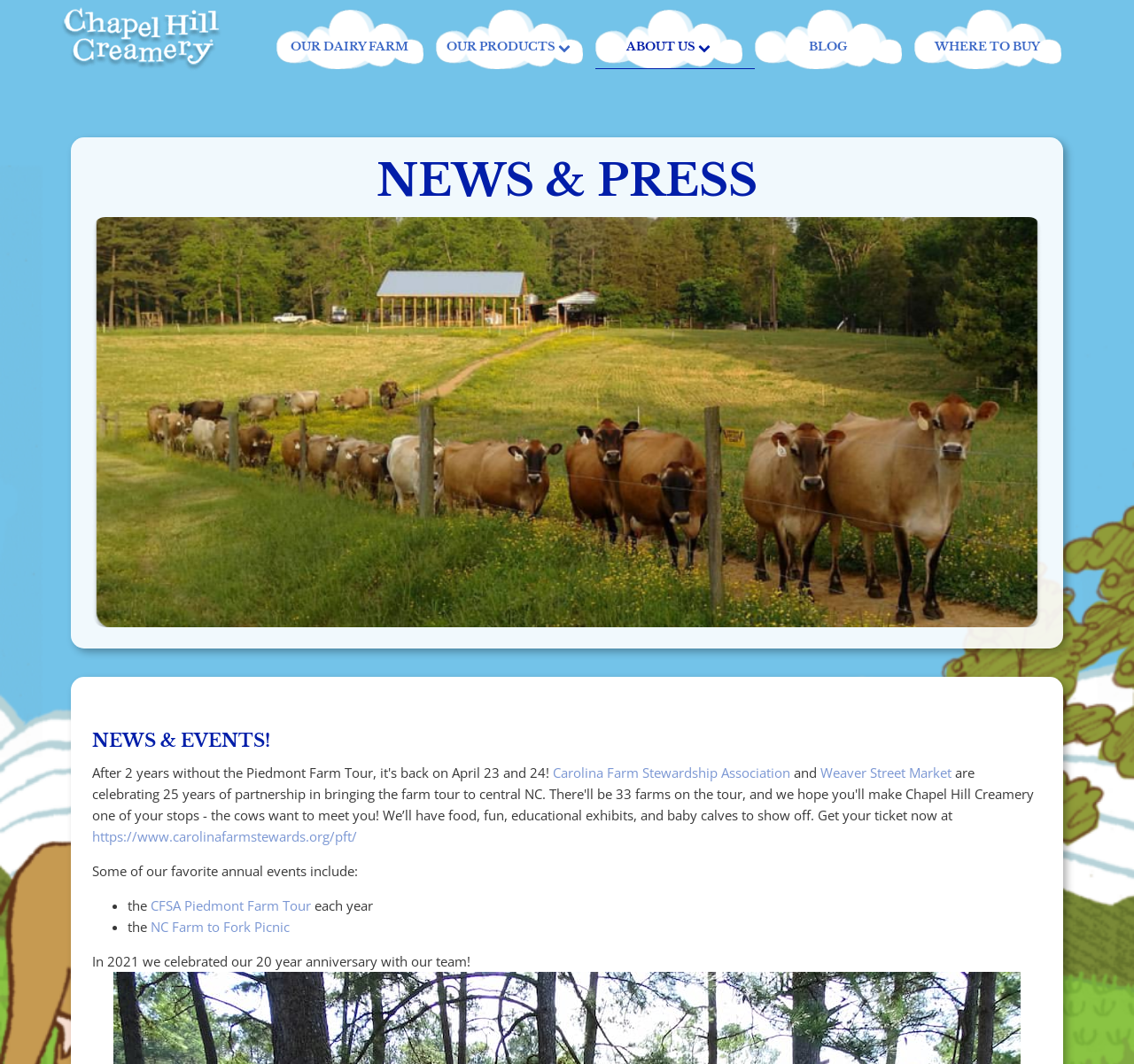What is the name of the dairy farm mentioned on the webpage?
Answer the question with as much detail as you can, using the image as a reference.

The webpage has a navigation menu with links to different sections, including 'OUR DAIRY FARM', which suggests that the dairy farm being referred to is Chapel Hill Creamery.